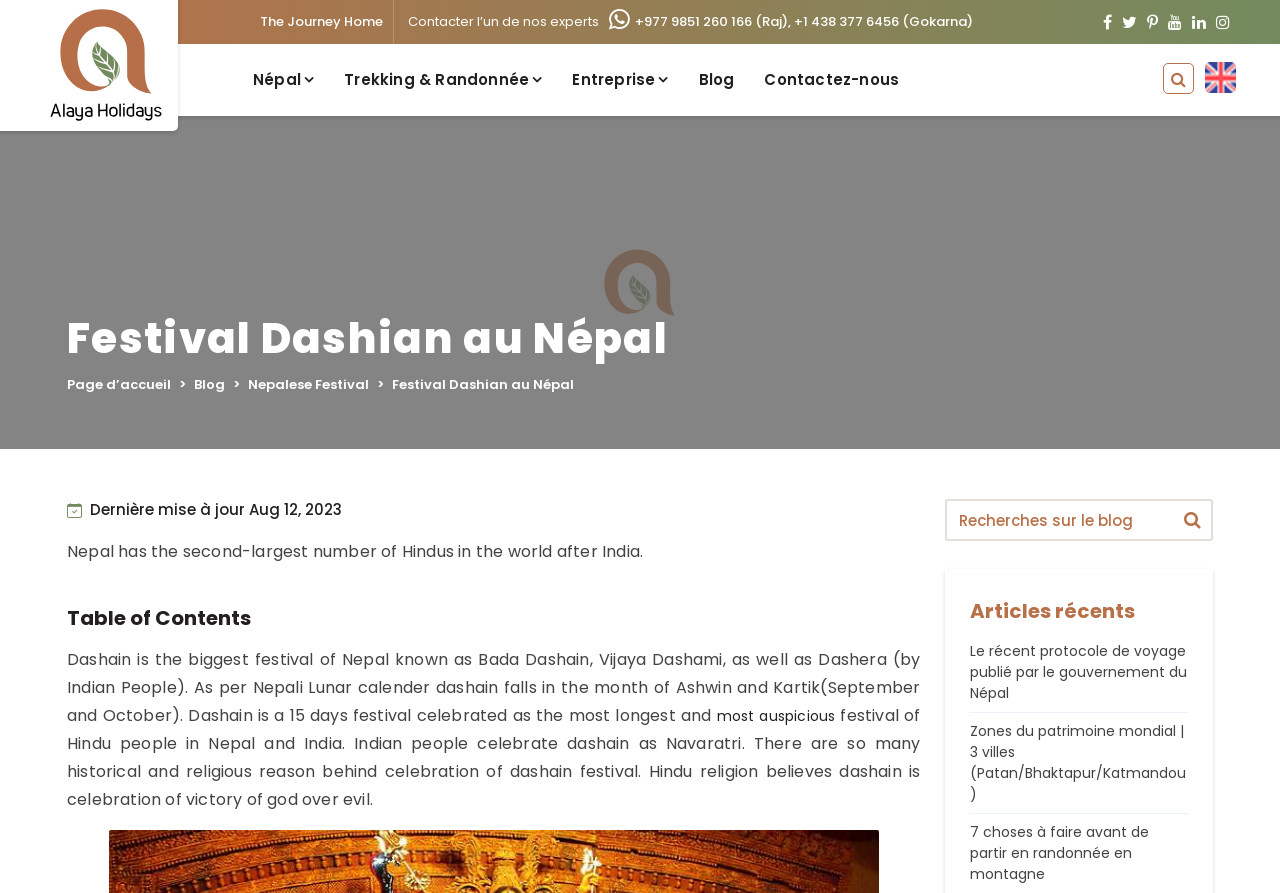Can you specify the bounding box coordinates for the region that should be clicked to fulfill this instruction: "Contact an expert".

[0.319, 0.013, 0.468, 0.035]